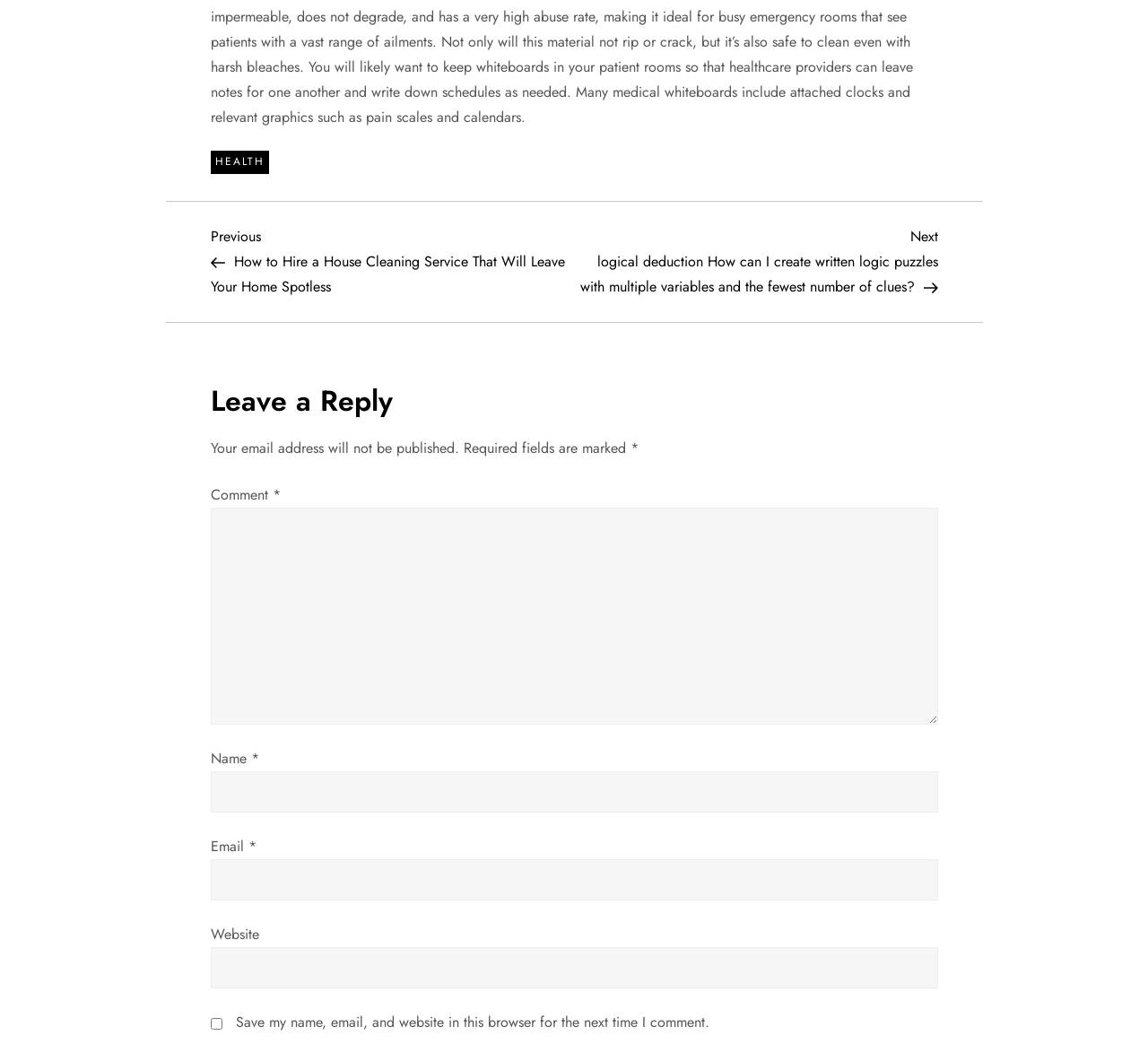Reply to the question with a brief word or phrase: What is the purpose of the checkbox at the bottom?

To save user data